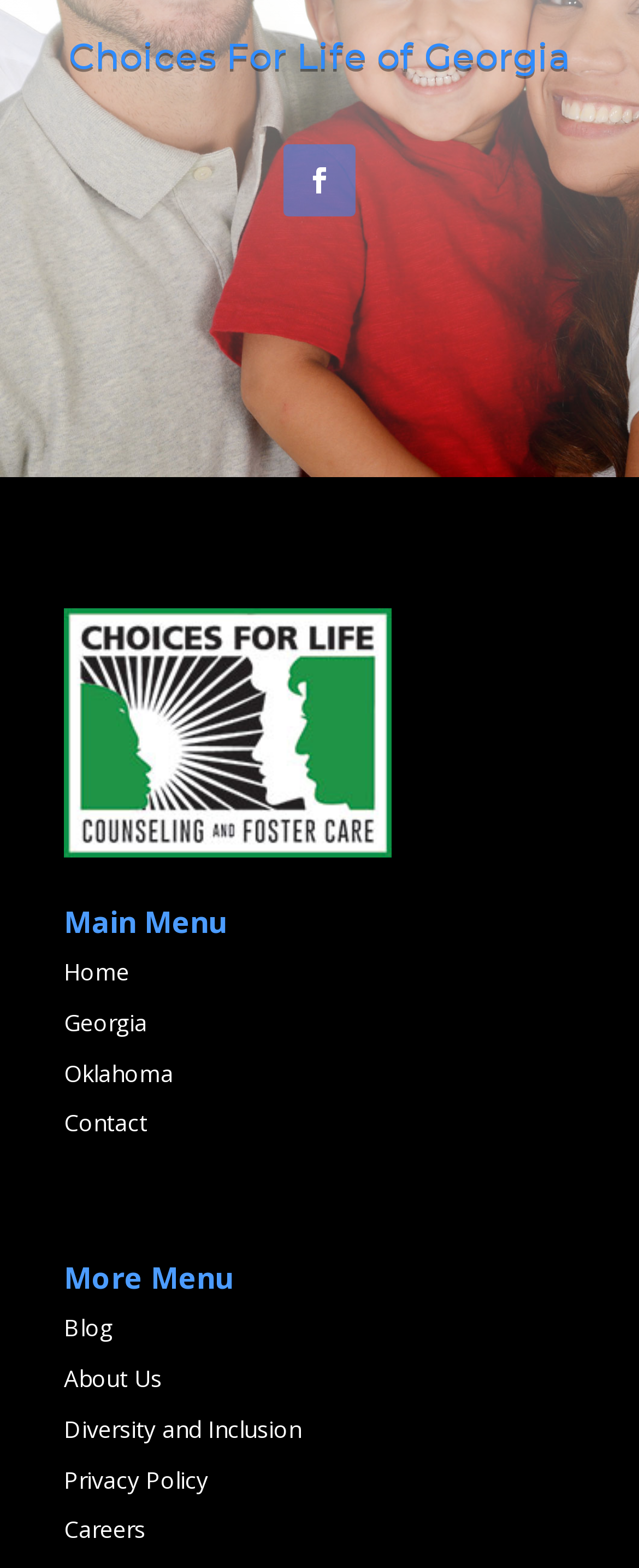Please identify the bounding box coordinates of the area that needs to be clicked to follow this instruction: "learn about diversity and inclusion".

[0.1, 0.901, 0.472, 0.921]